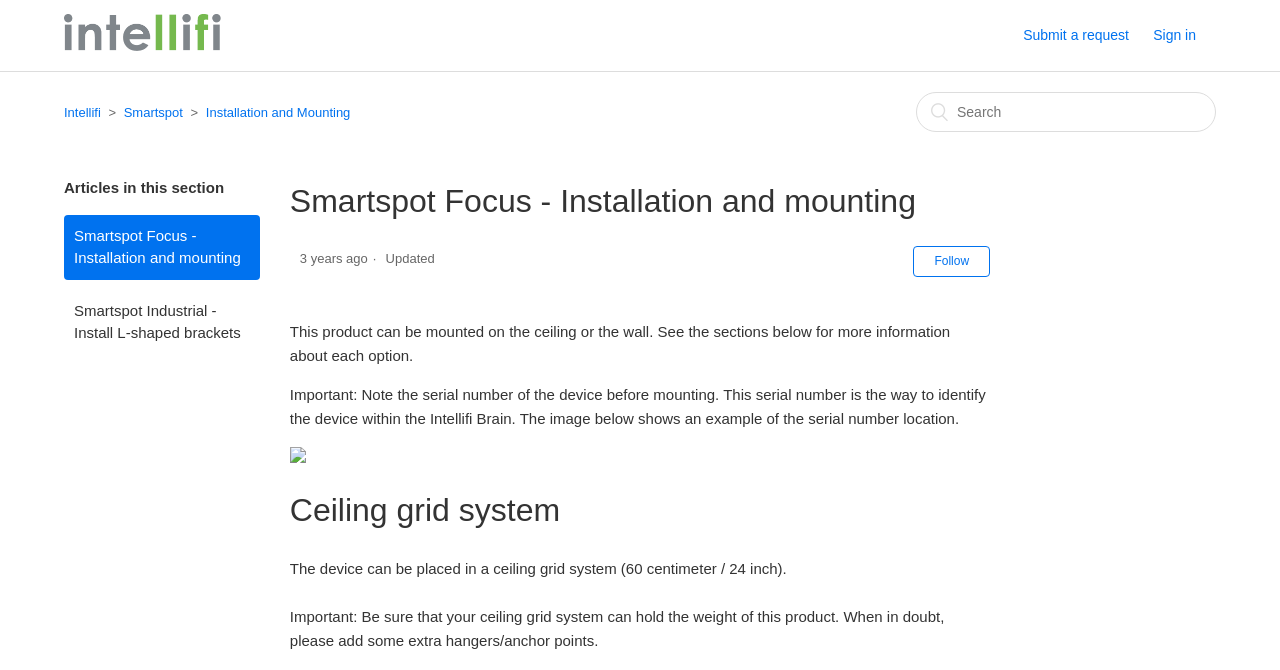Show the bounding box coordinates for the HTML element as described: "Sign in".

[0.901, 0.029, 0.95, 0.077]